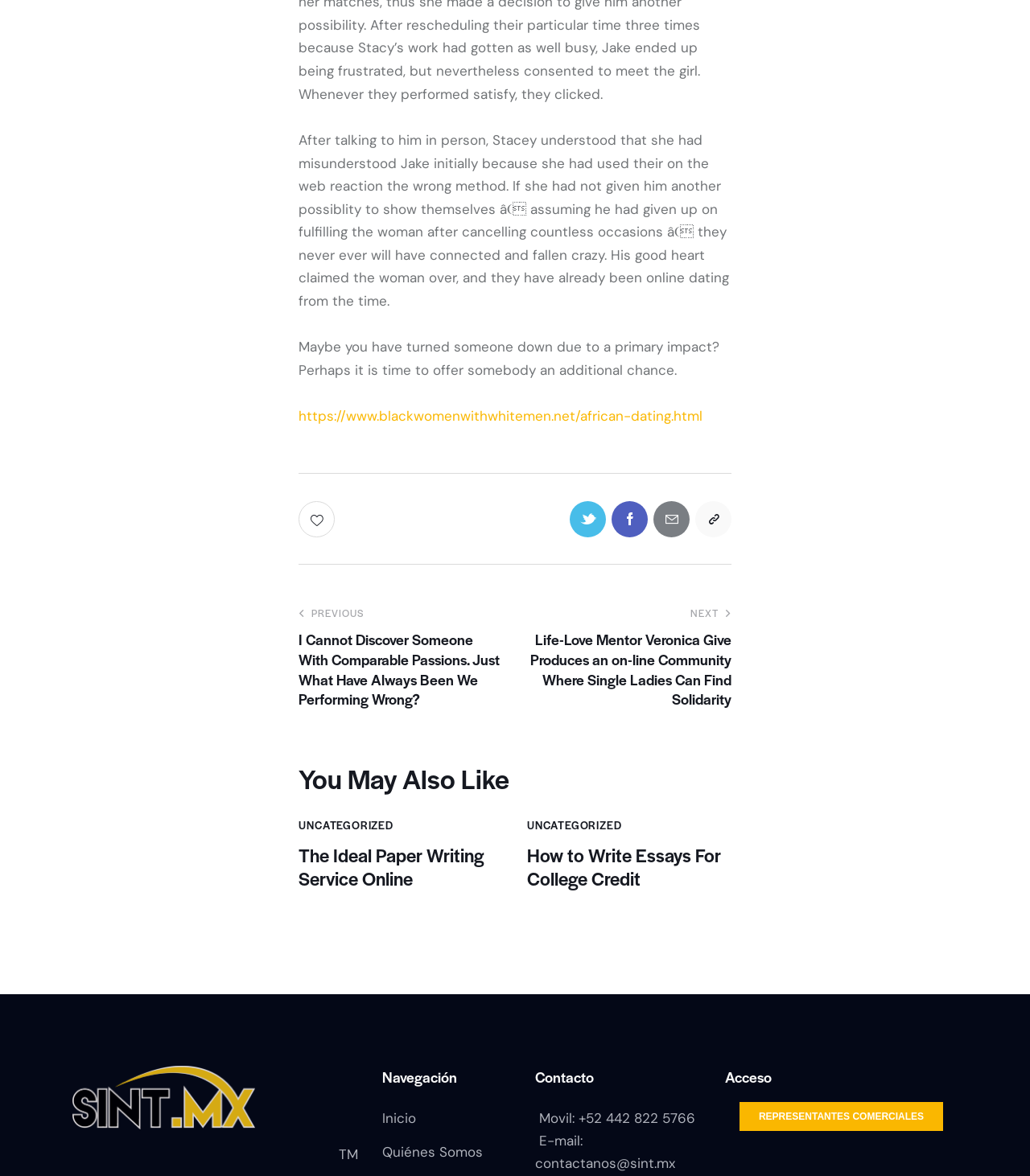Refer to the image and provide a thorough answer to this question:
What is the topic of the story?

Based on the StaticText elements, it appears that the webpage is sharing a story about a woman named Stacey who initially misunderstood a man named Jake, but later gave him another chance and they started dating. The story is about the importance of not judging someone based on first impressions.